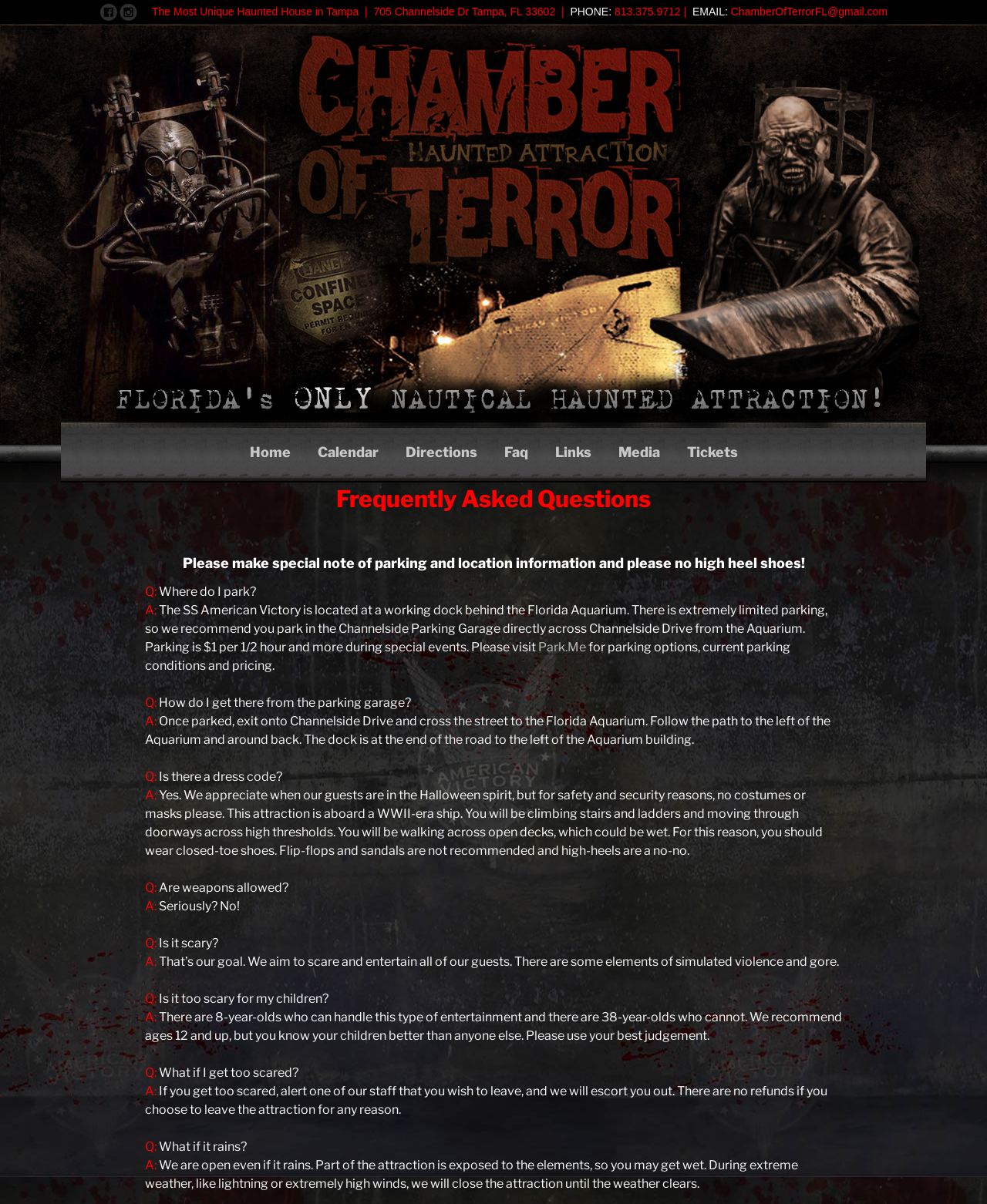Provide a thorough description of the webpage's content and layout.

The webpage is about Chamber of Terror, a nautical haunted house in Tampa, Florida. At the top, there is a logo with a link and an image, followed by a brief description of the haunted house. Below this, there is a section with contact information, including phone number and email address.

On the left side, there are five images, each with a different aspect ratio, possibly showcasing different scenes or areas of the haunted house. On the right side, there is a navigation menu with links to different pages, including Home, Calendar, Directions, FAQ, Links, Media, and Tickets.

The main content of the page is the FAQ section, which answers various questions about the haunted house, such as parking, dress code, and scare level. The FAQ section is divided into several questions, each with a corresponding answer. The questions are listed in a vertical column, with the answers provided in a block of text below each question.

The FAQ section takes up most of the page, with the questions and answers arranged in a clean and easy-to-read format. The overall design of the page is simple and focused on providing information about the haunted house, with a clear hierarchy of elements and a consistent layout.